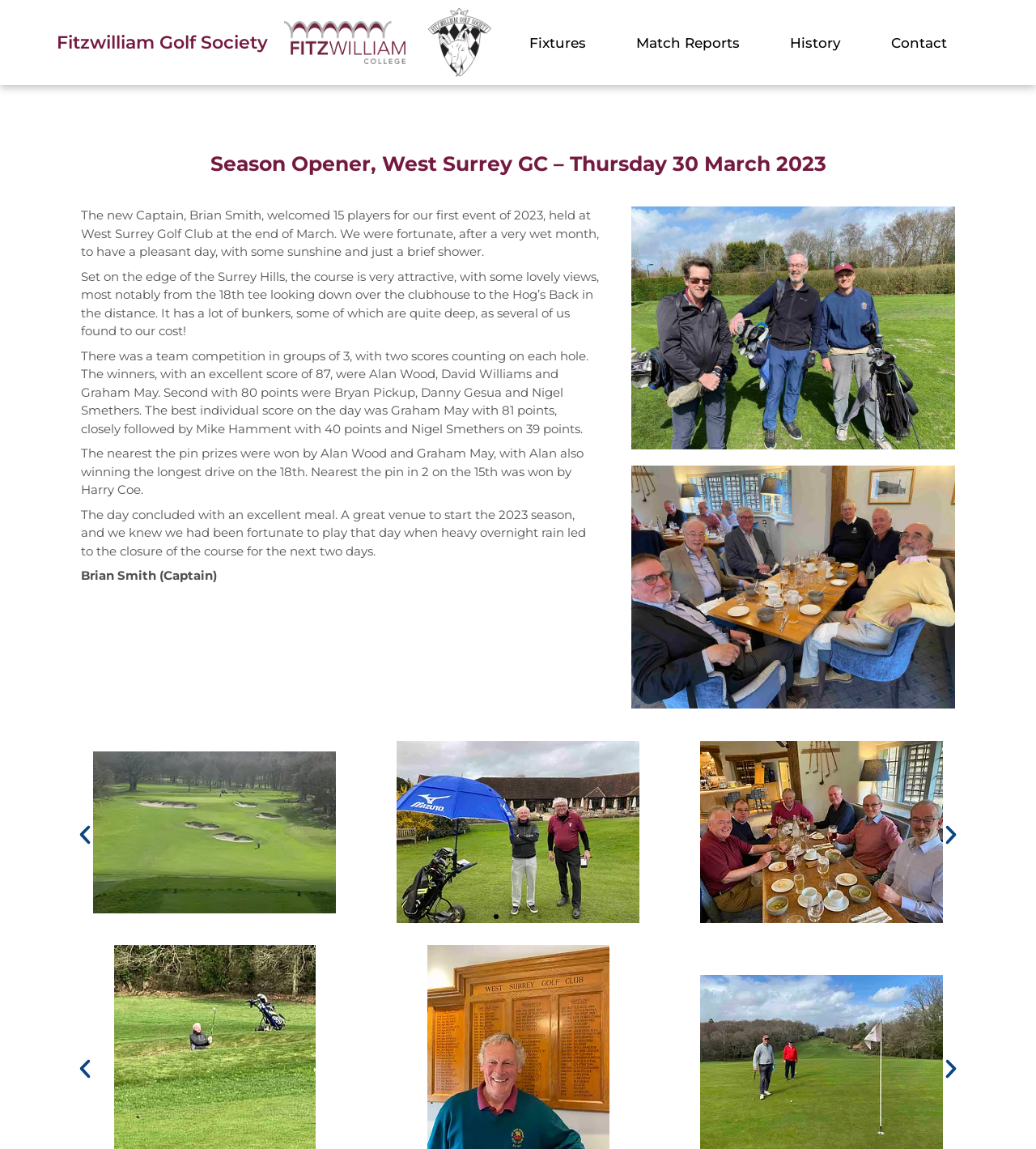Can you extract the primary headline text from the webpage?

Fitzwilliam Golf Society